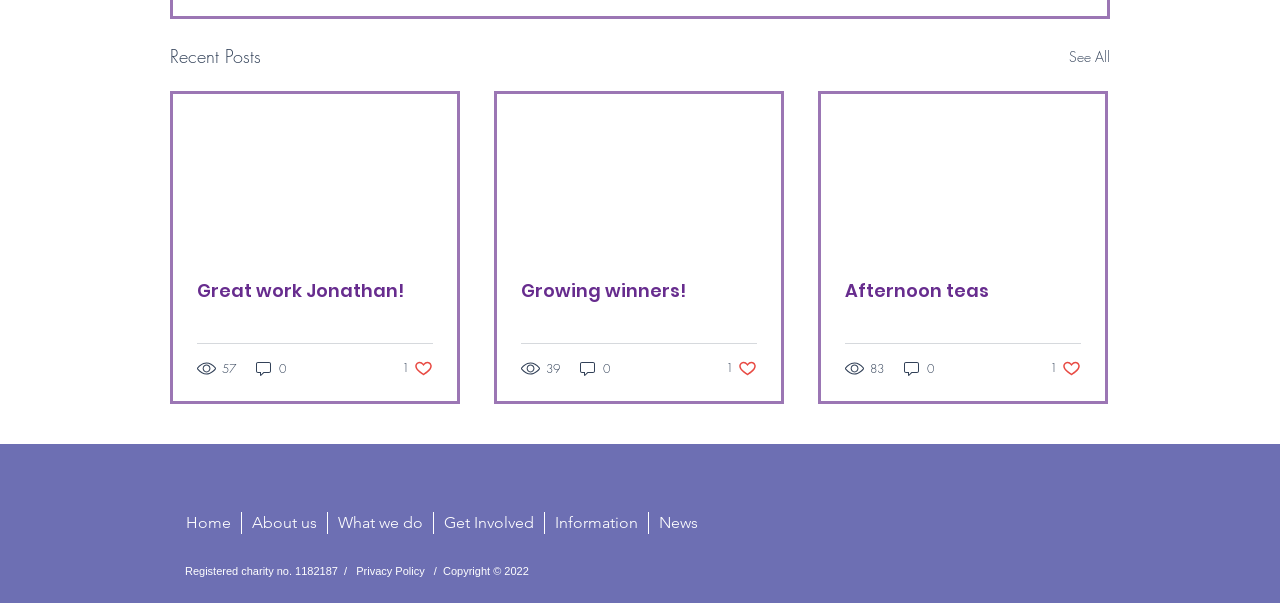What is the number of views for the first post?
Using the image, elaborate on the answer with as much detail as possible.

The first post has a generic element '57 views' below it, indicating the number of views for that post.